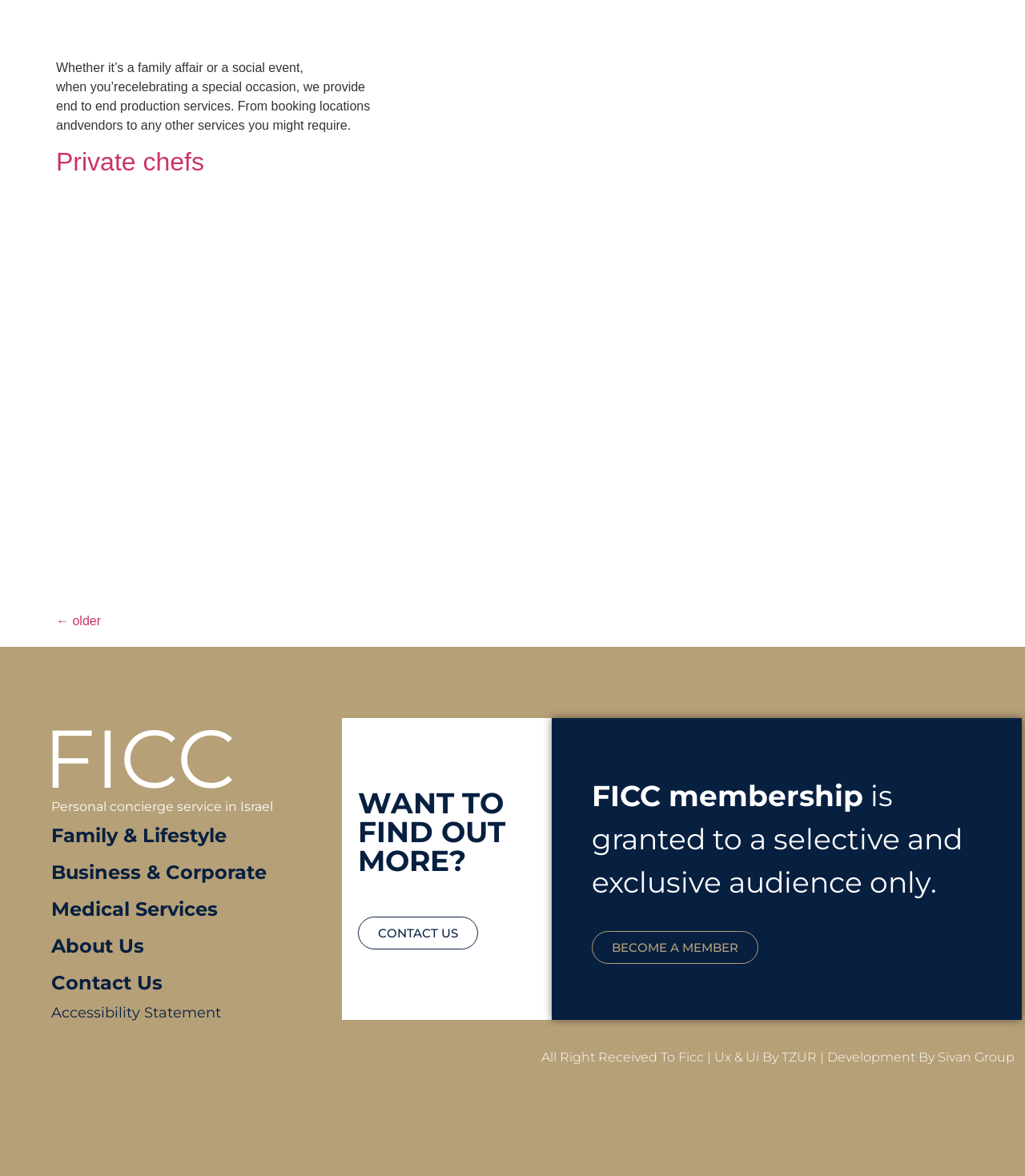Find the bounding box of the UI element described as follows: "Private chefs".

[0.055, 0.125, 0.199, 0.15]